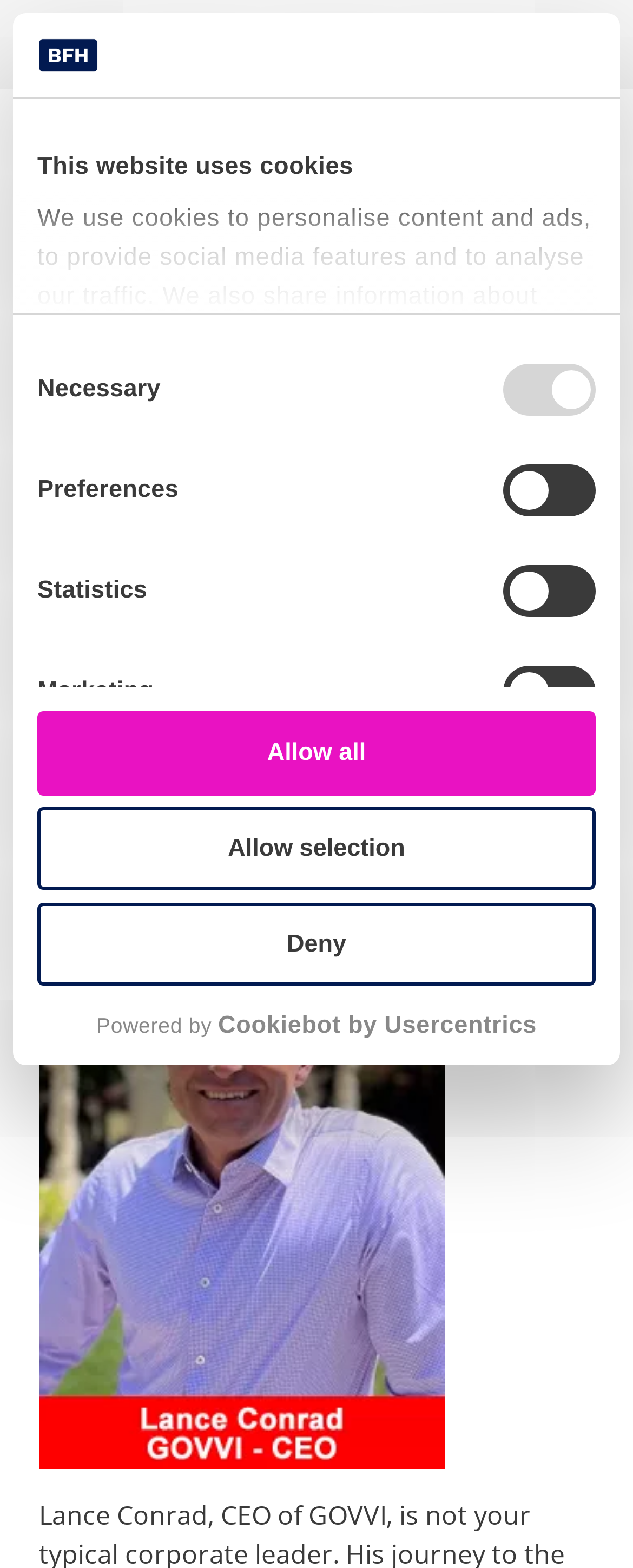Pinpoint the bounding box coordinates of the area that must be clicked to complete this instruction: "Search for something".

[0.041, 0.074, 0.832, 0.125]